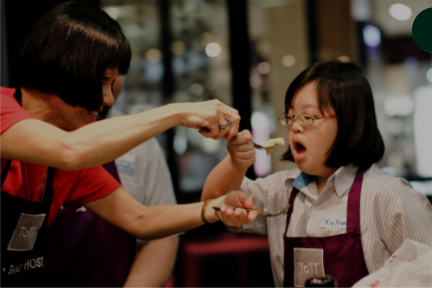What is the volunteer wearing?
Provide a comprehensive and detailed answer to the question.

According to the caption, the volunteer is dressed in a red shirt and an apron, which indicates their role in the cooking session and their focus on making the experience enjoyable for the child.